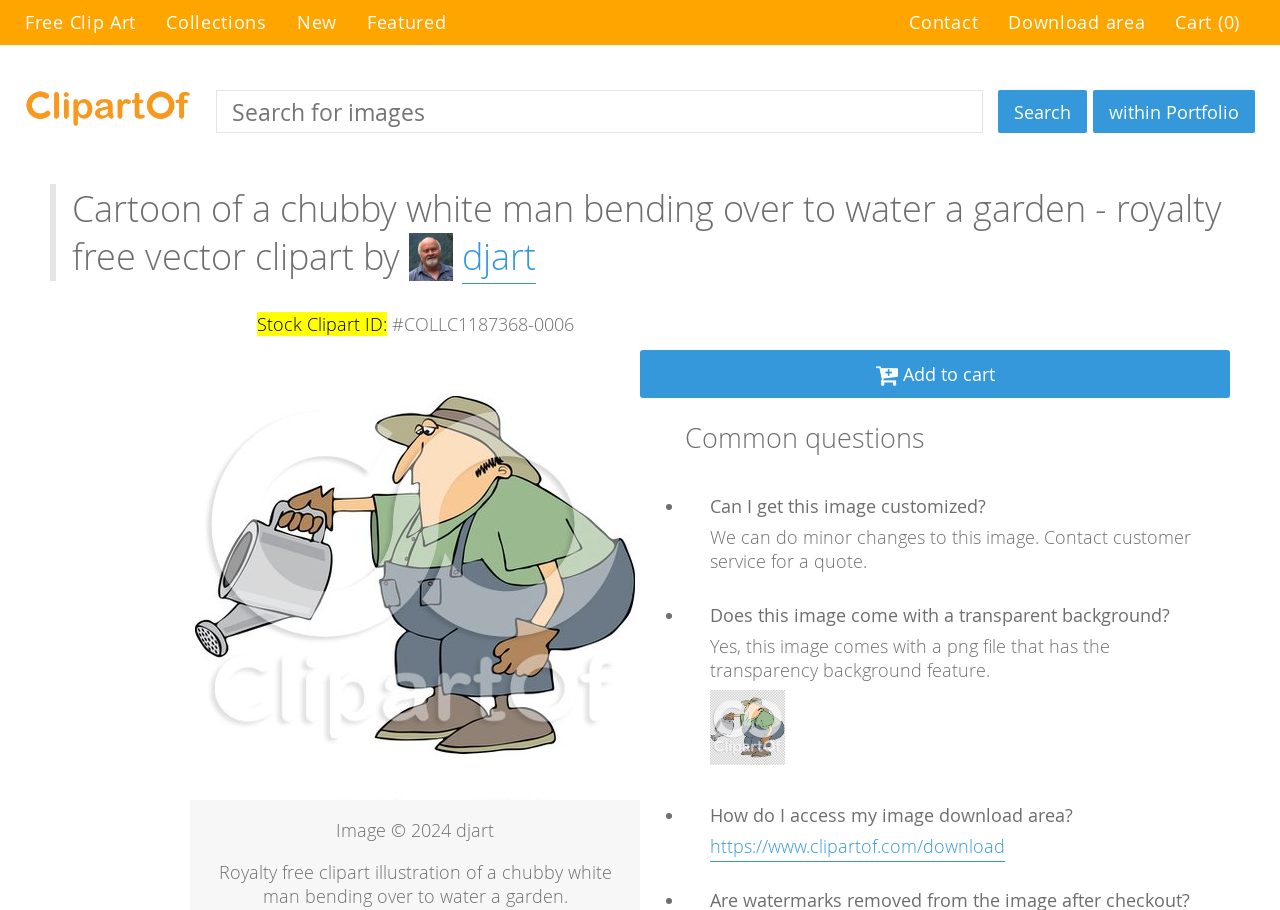Where can I access my image download area?
Carefully analyze the image and provide a detailed answer to the question.

I found the answer by looking at the common questions section. One of the questions is 'How do I access my image download area?' and the answer is a link to 'https://www.clipartof.com/download'.